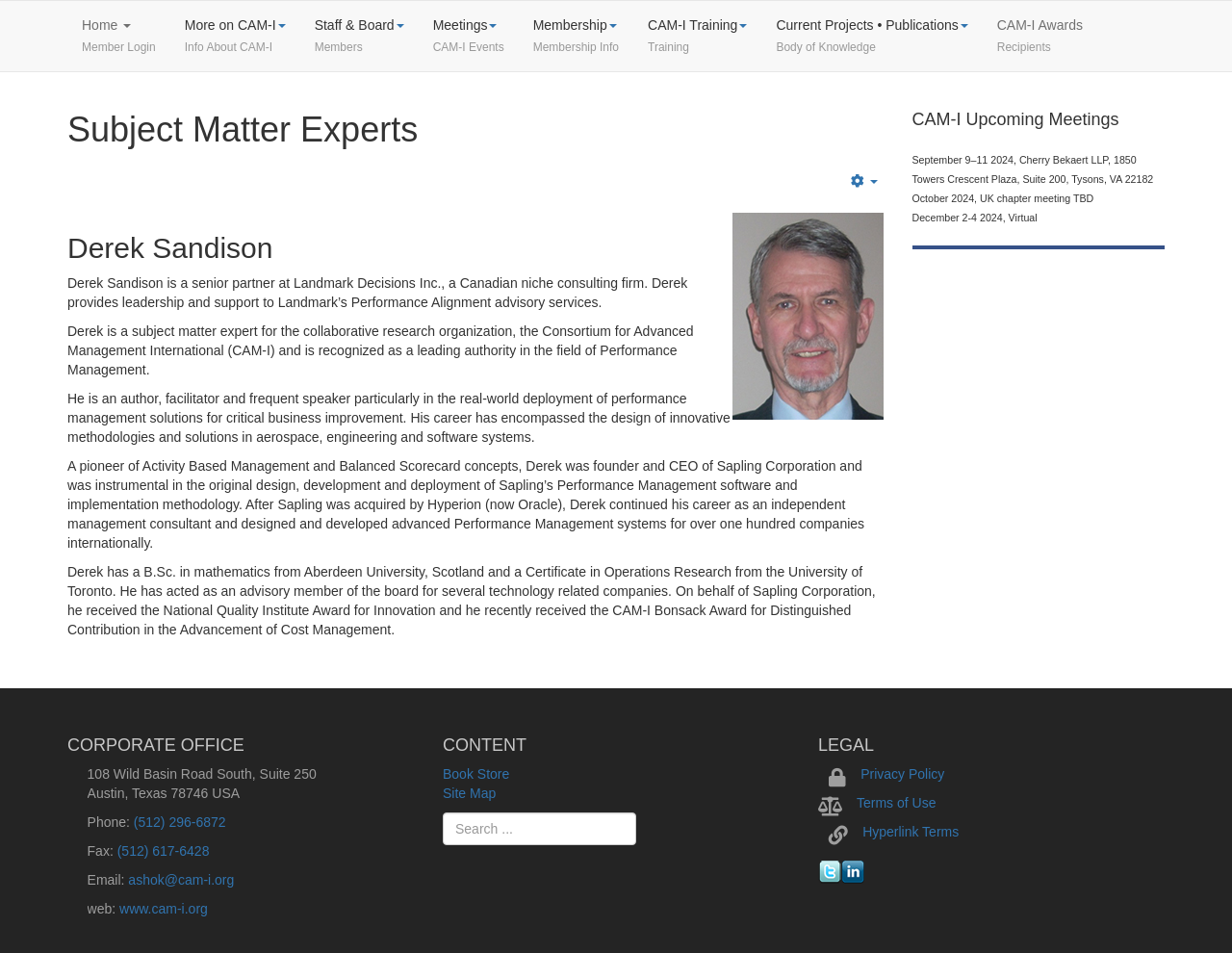Provide a one-word or short-phrase response to the question:
What is the name of the senior partner at Landmark Decisions Inc.?

Derek Sandison